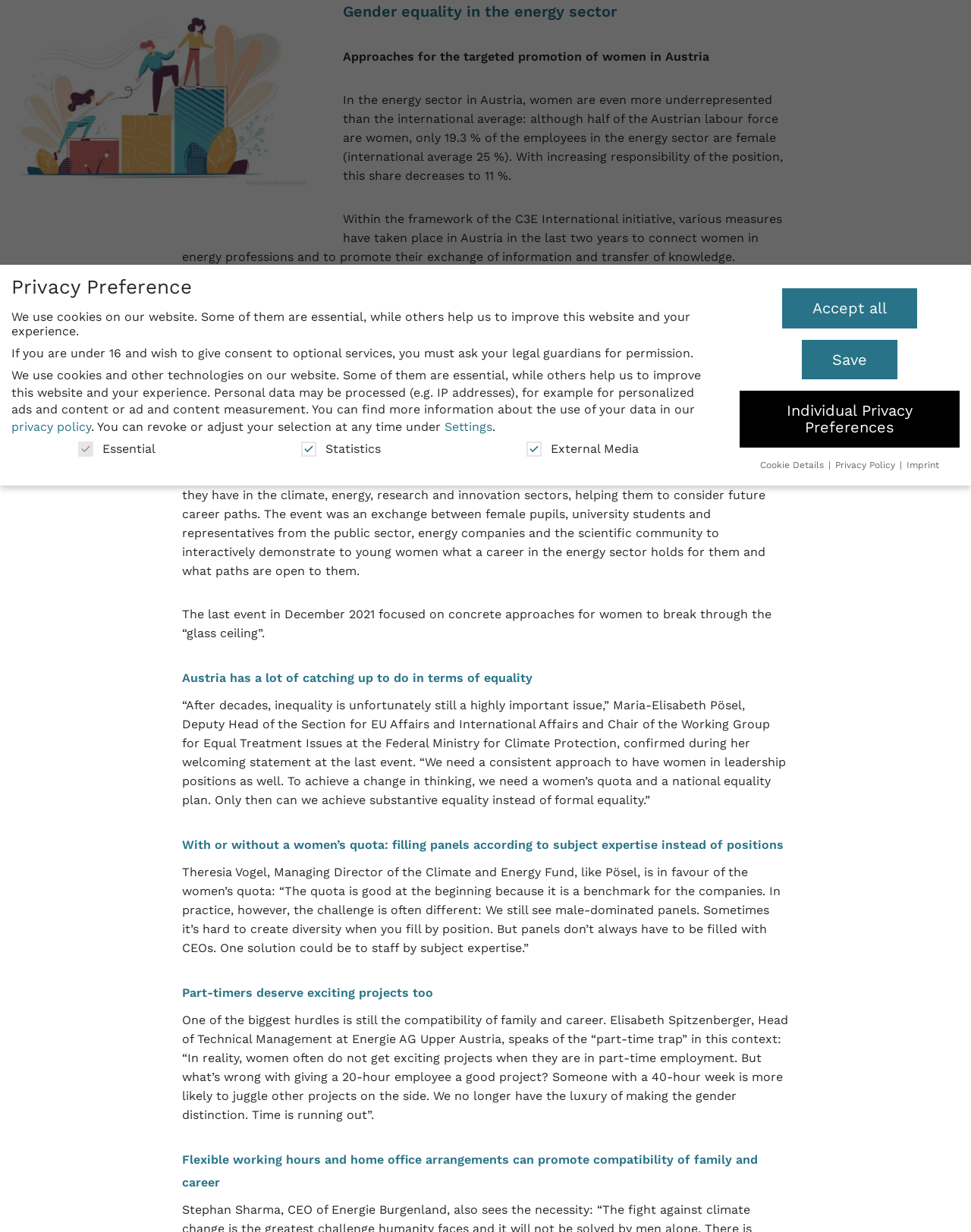Please locate the UI element described by "privacy policy" and provide its bounding box coordinates.

[0.012, 0.34, 0.094, 0.352]